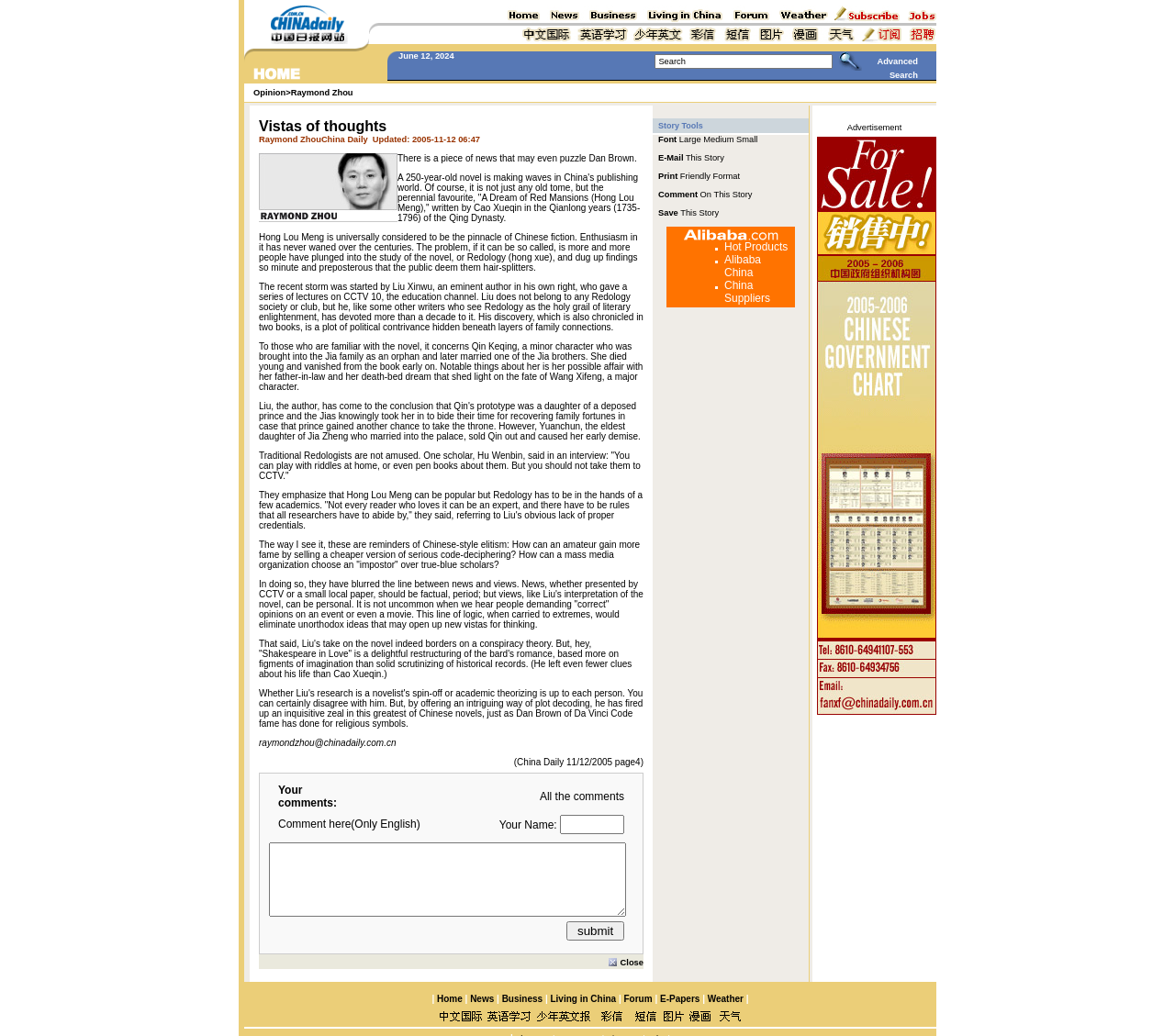What is the purpose of the textbox in the webpage?
From the image, respond with a single word or phrase.

Search